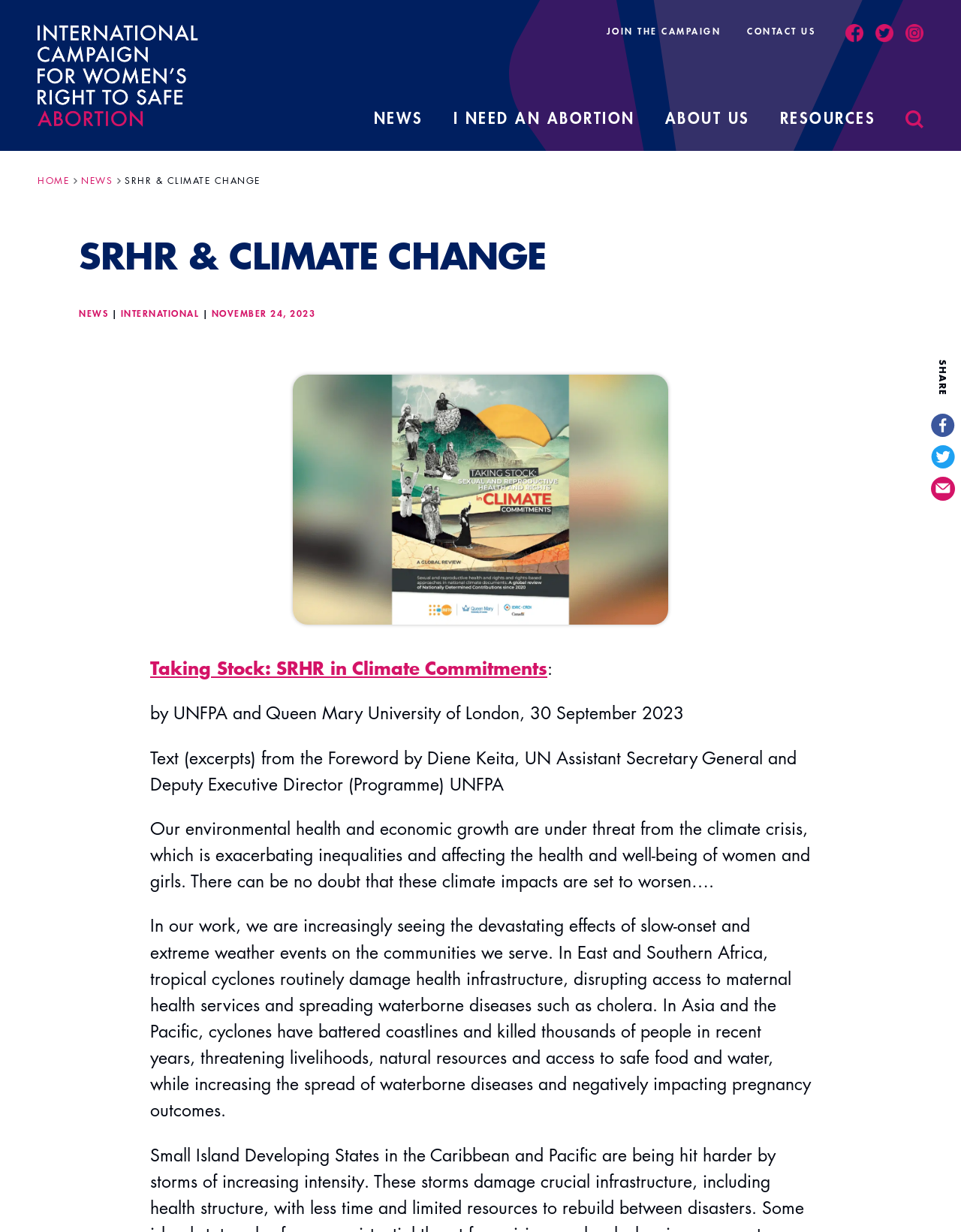Respond with a single word or phrase:
What is the organization that published the article 'Taking Stock: SRHR in Climate Commitments'?

UNFPA and Queen Mary University of London